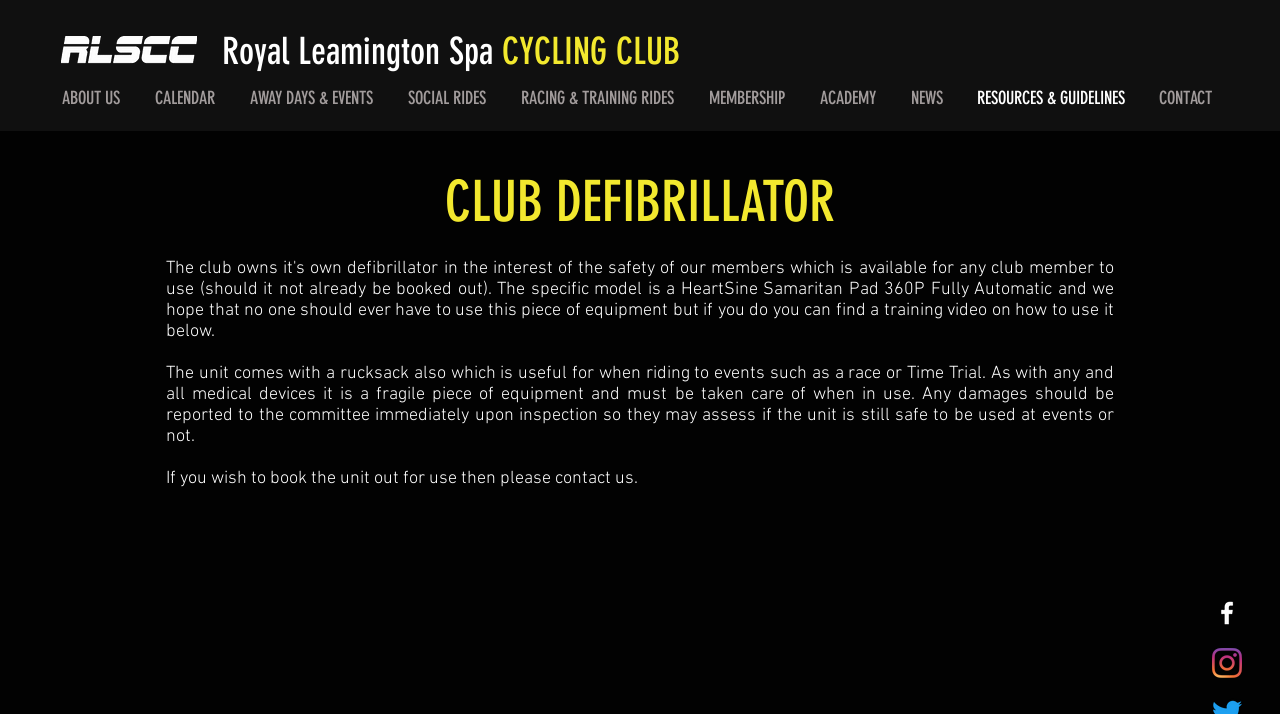Provide the bounding box for the UI element matching this description: "RESOURCES & GUIDELINES".

[0.75, 0.106, 0.892, 0.169]